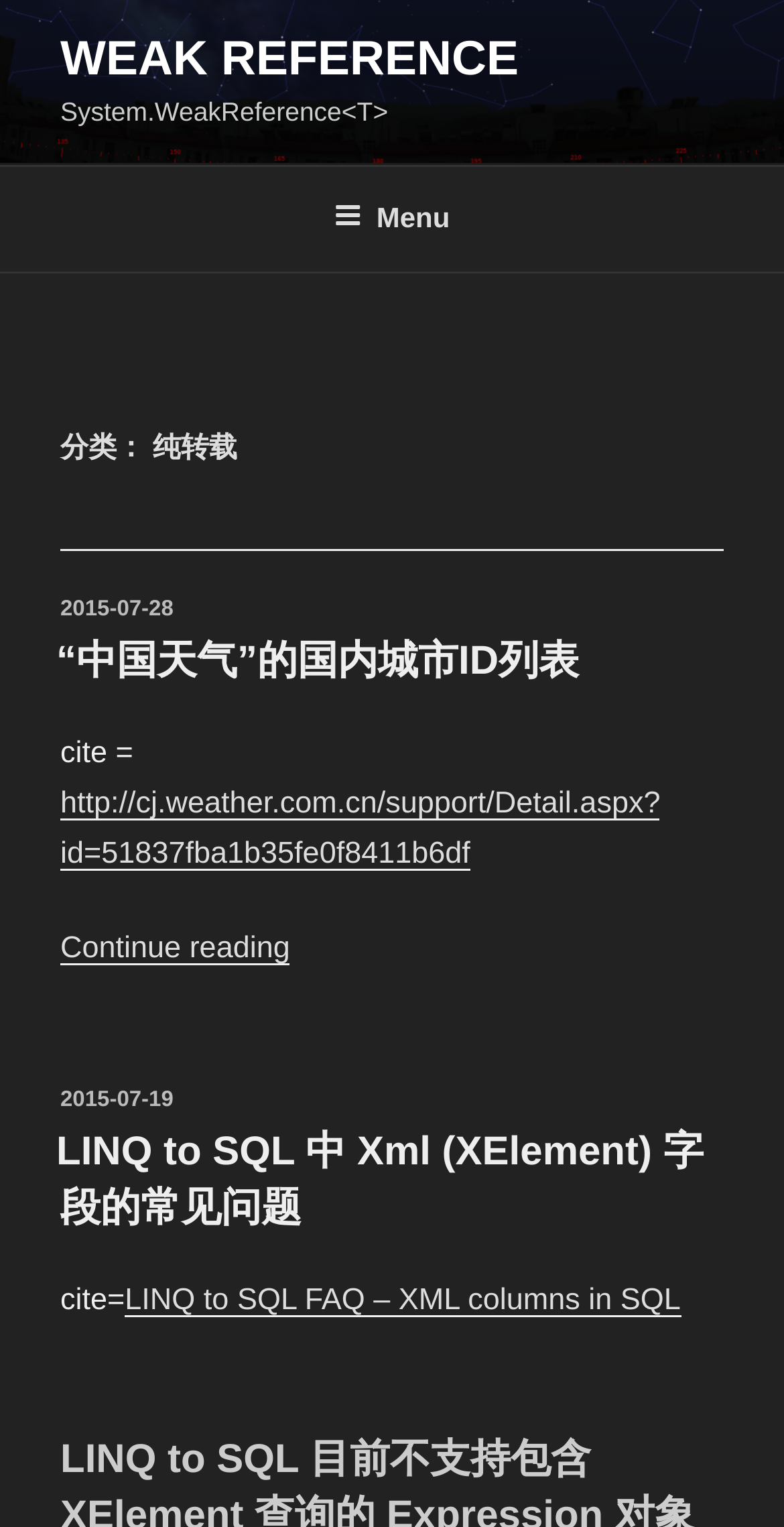What is the category of the articles on this webpage?
Give a single word or phrase answer based on the content of the image.

纯转载